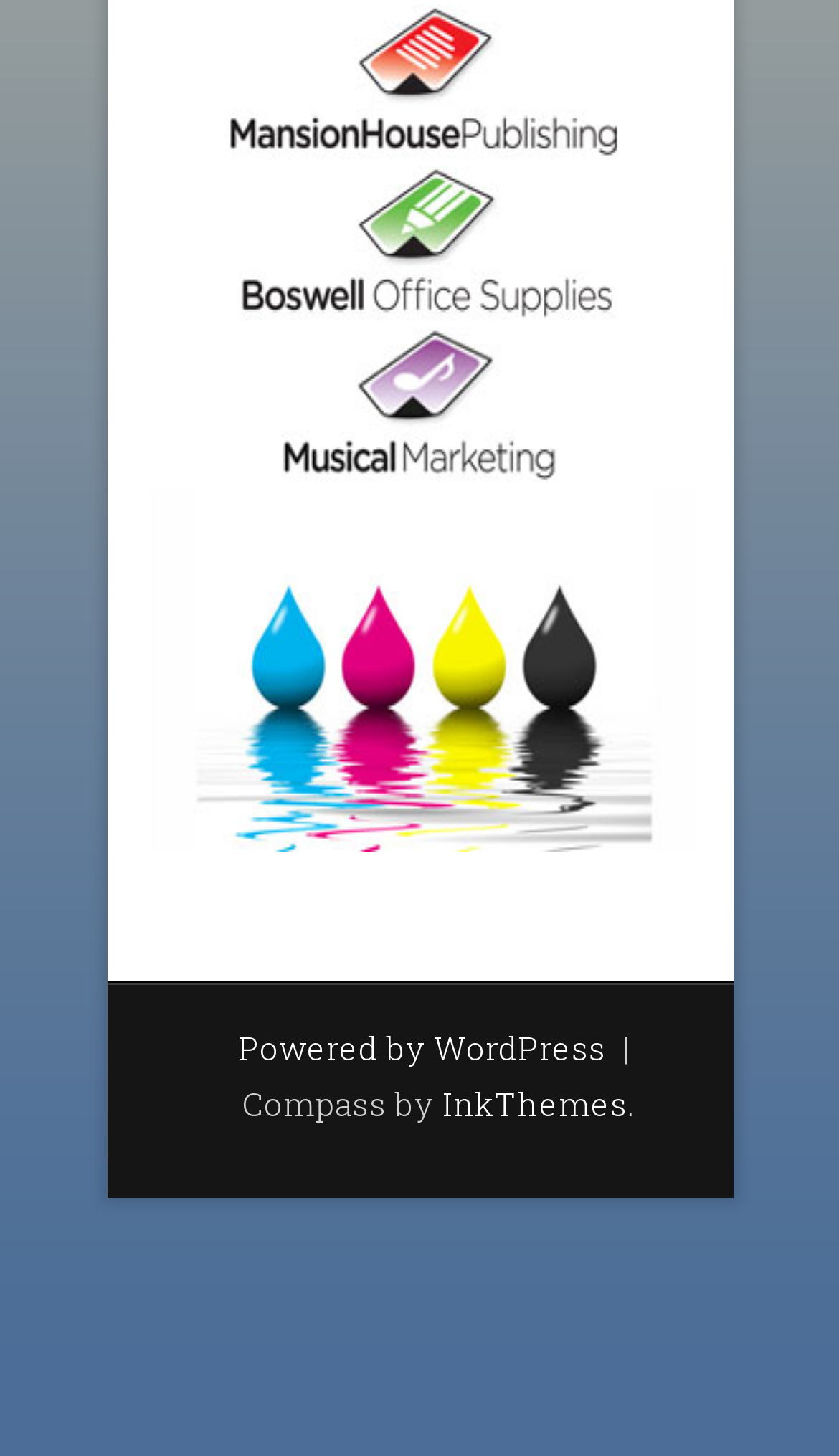Using the webpage screenshot, locate the HTML element that fits the following description and provide its bounding box: "Powered by WordPress".

[0.283, 0.705, 0.722, 0.734]